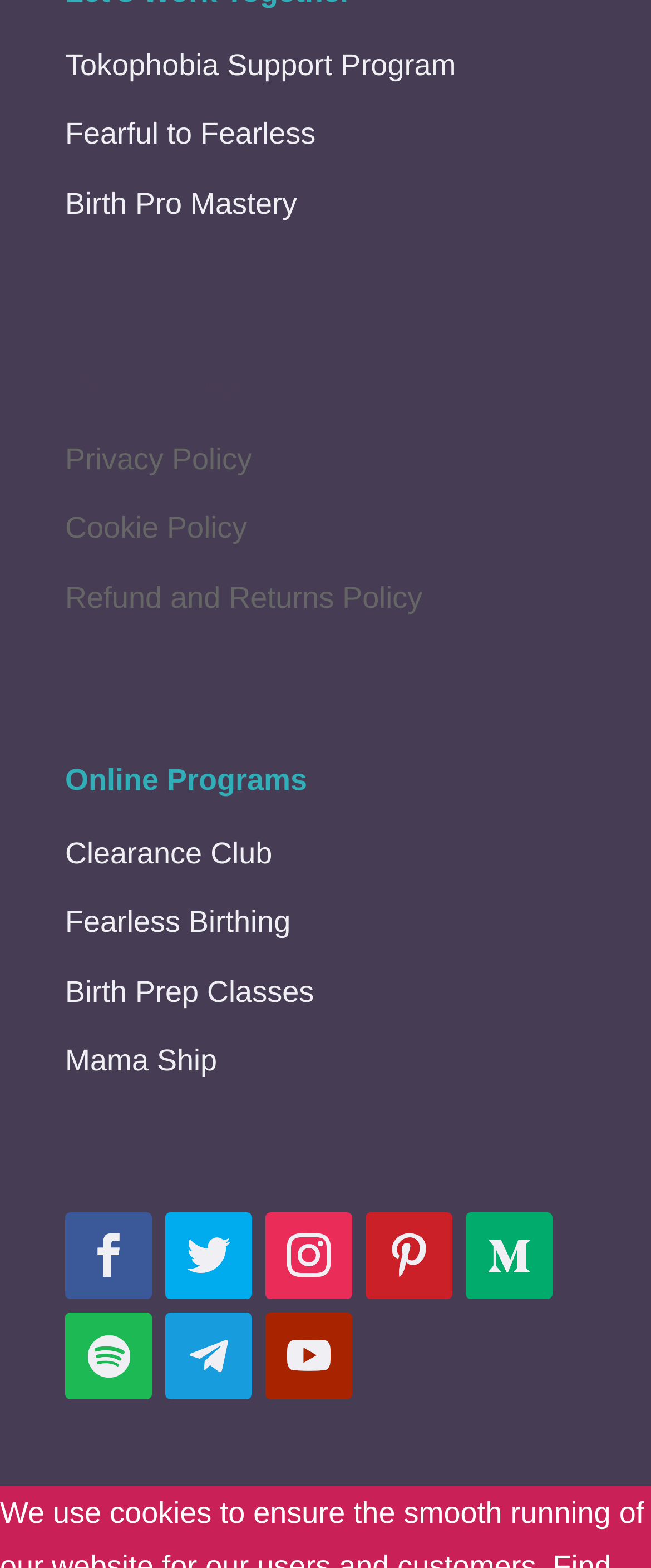Find the bounding box coordinates of the element to click in order to complete the given instruction: "explore GoHighLevel Integrations Zapier."

None